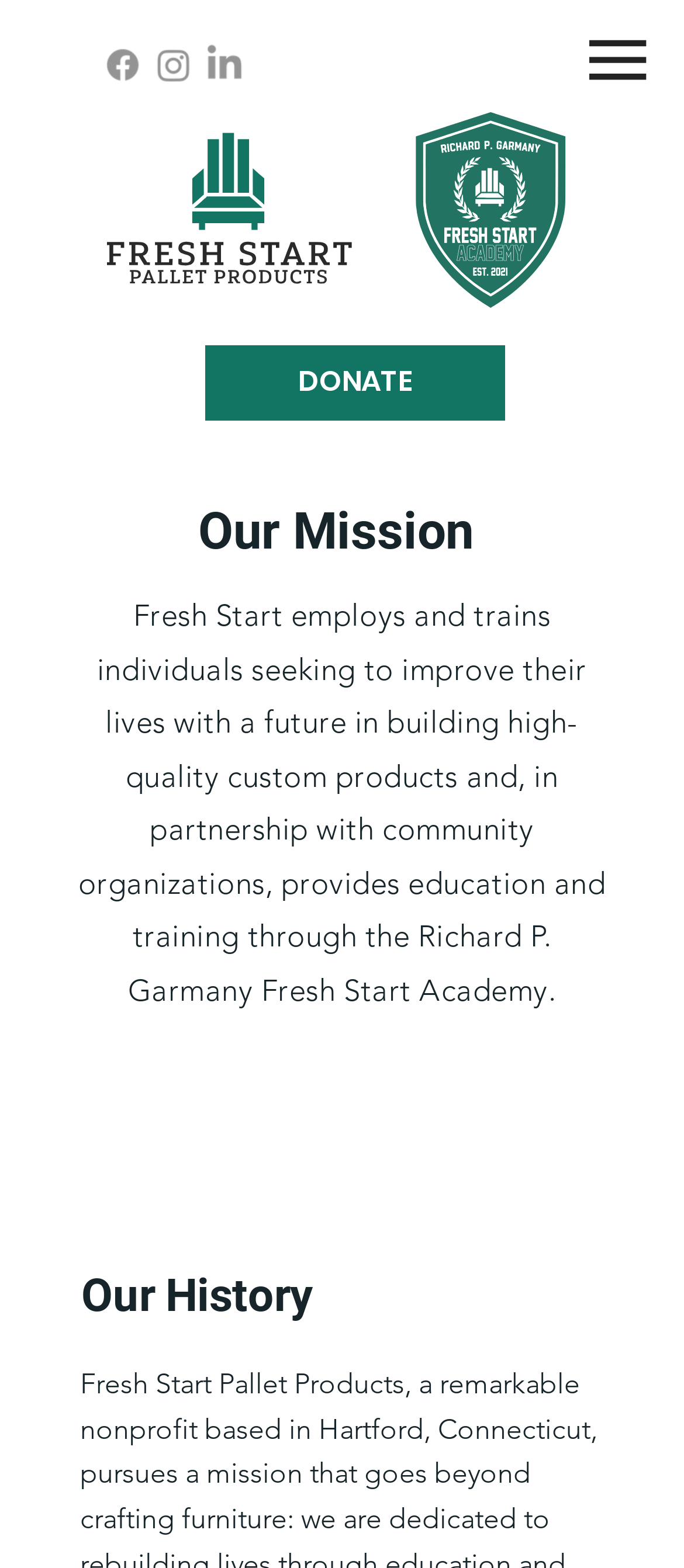What social media platforms are listed?
Please provide a comprehensive answer to the question based on the webpage screenshot.

The social media platforms listed are Facebook, Instagram, and LinkedIn, which are represented by their respective icons in the social bar section of the webpage.